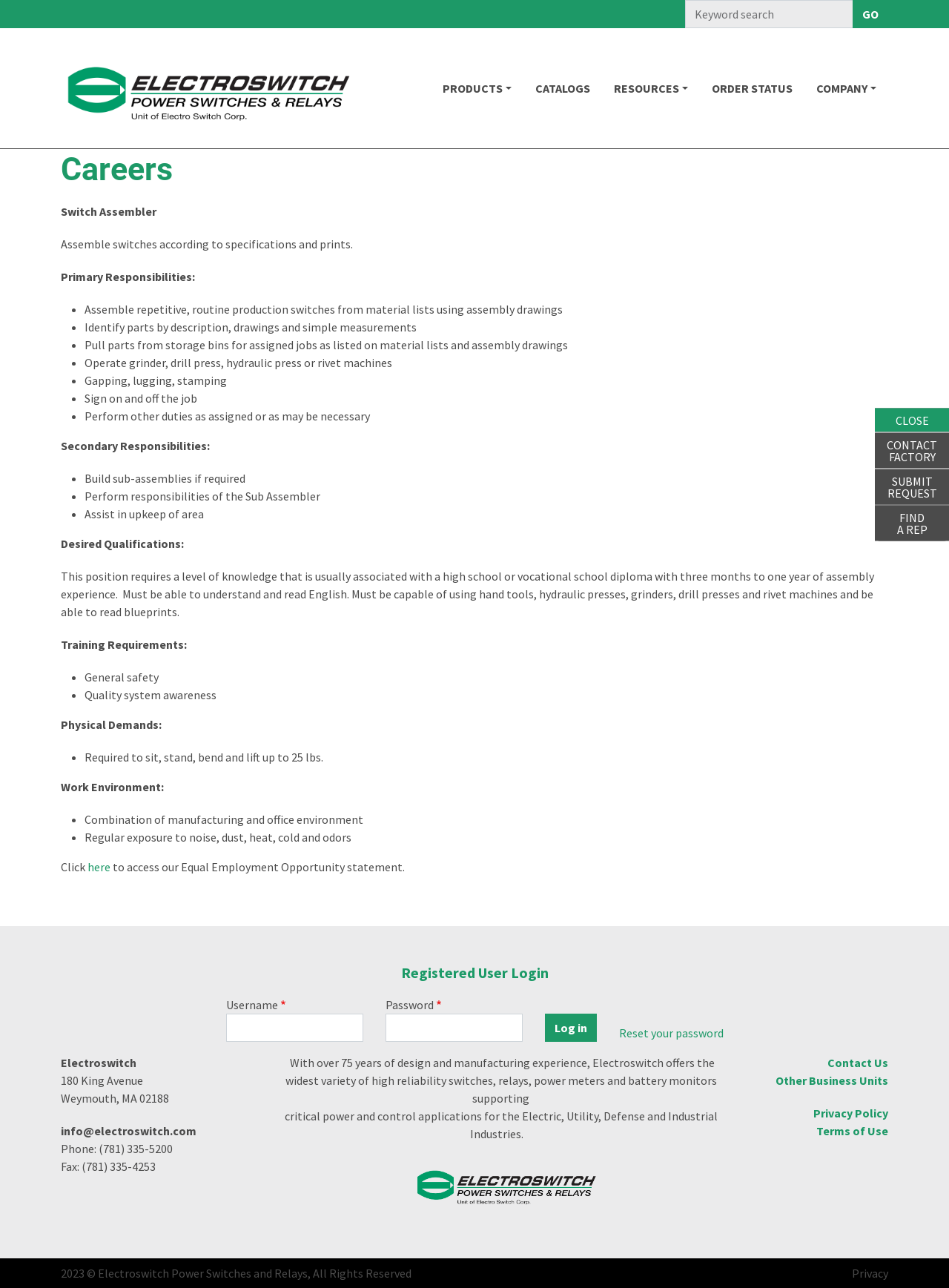Highlight the bounding box coordinates of the element you need to click to perform the following instruction: "Click here to access our Equal Employment Opportunity statement."

[0.092, 0.667, 0.116, 0.679]